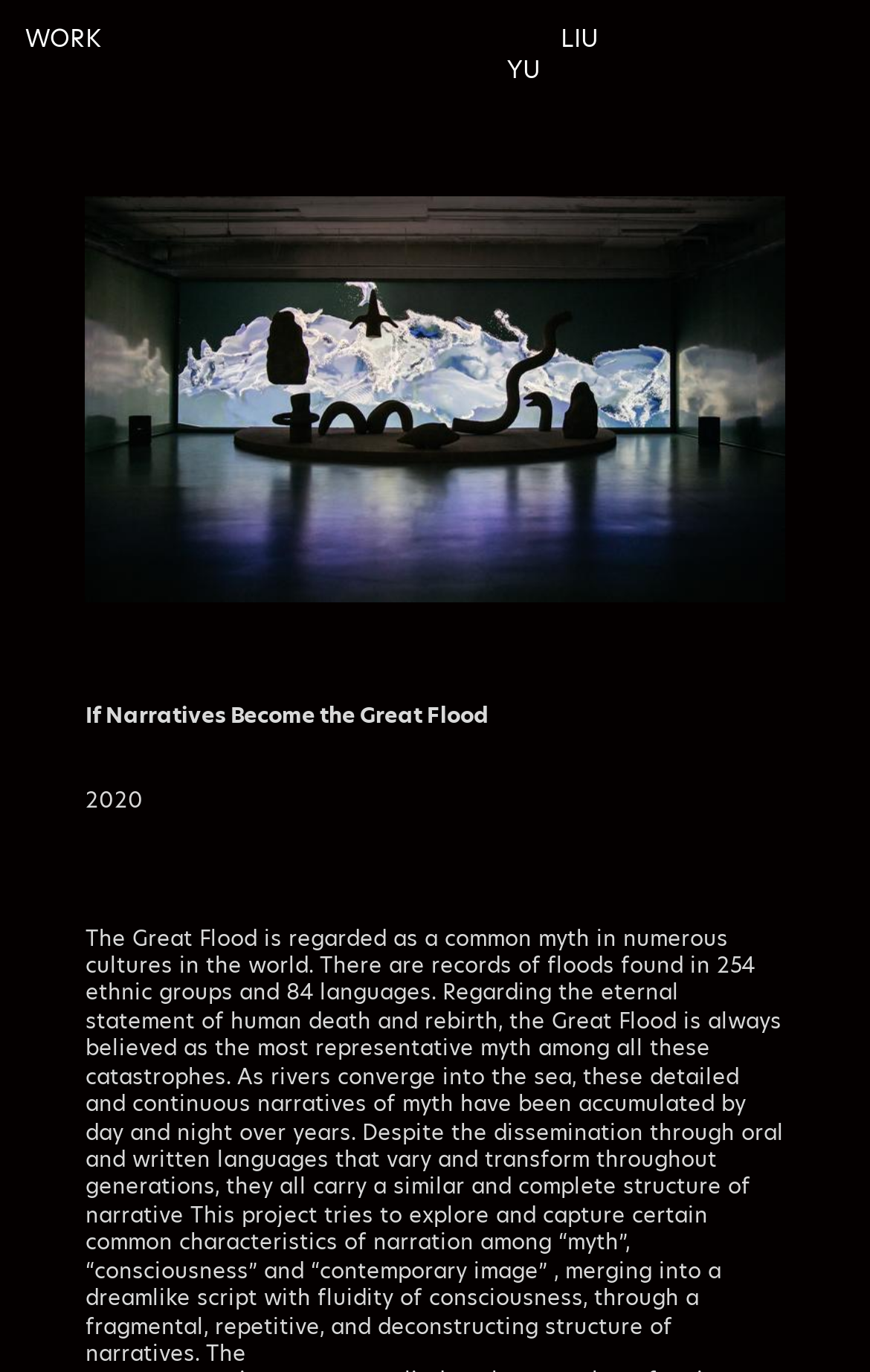What is the name of the author?
Look at the image and provide a short answer using one word or a phrase.

LIU YU